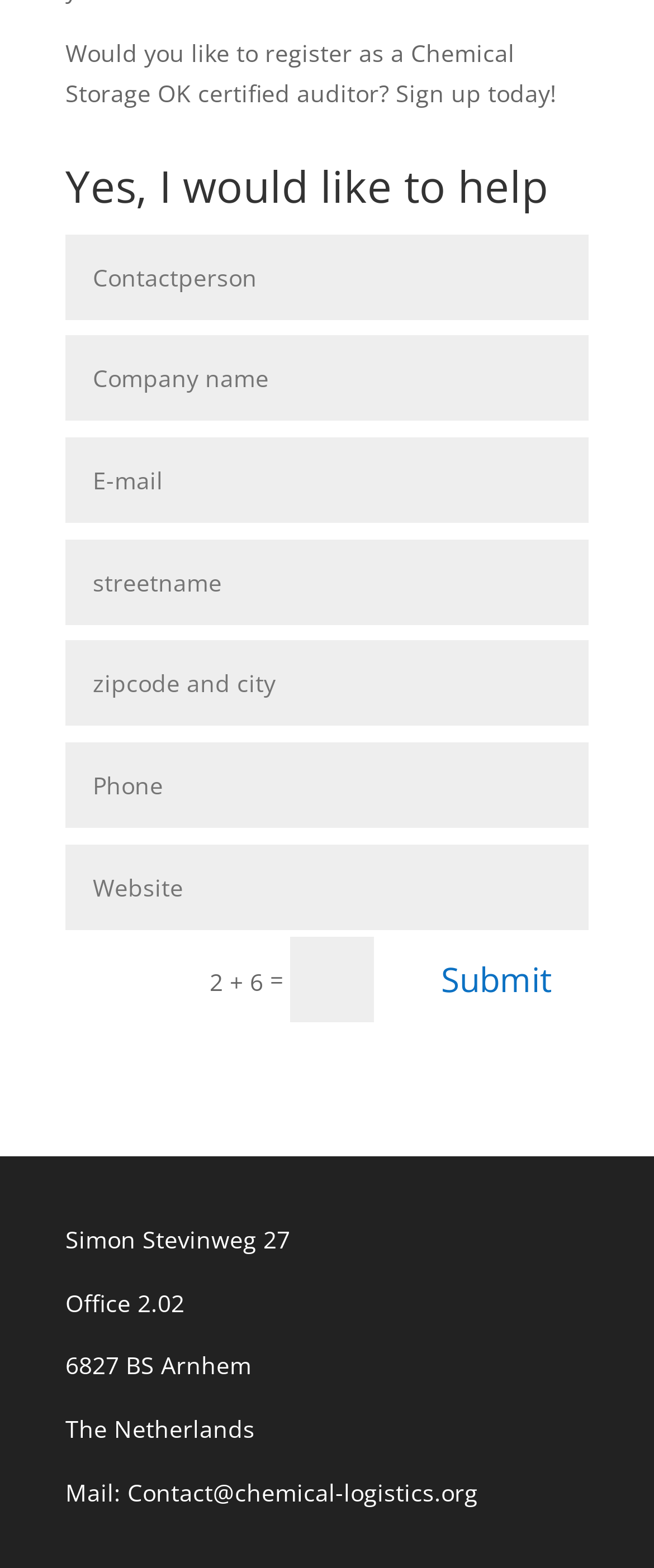Use a single word or phrase to answer the question:
What is the purpose of the registration form?

To become a certified auditor